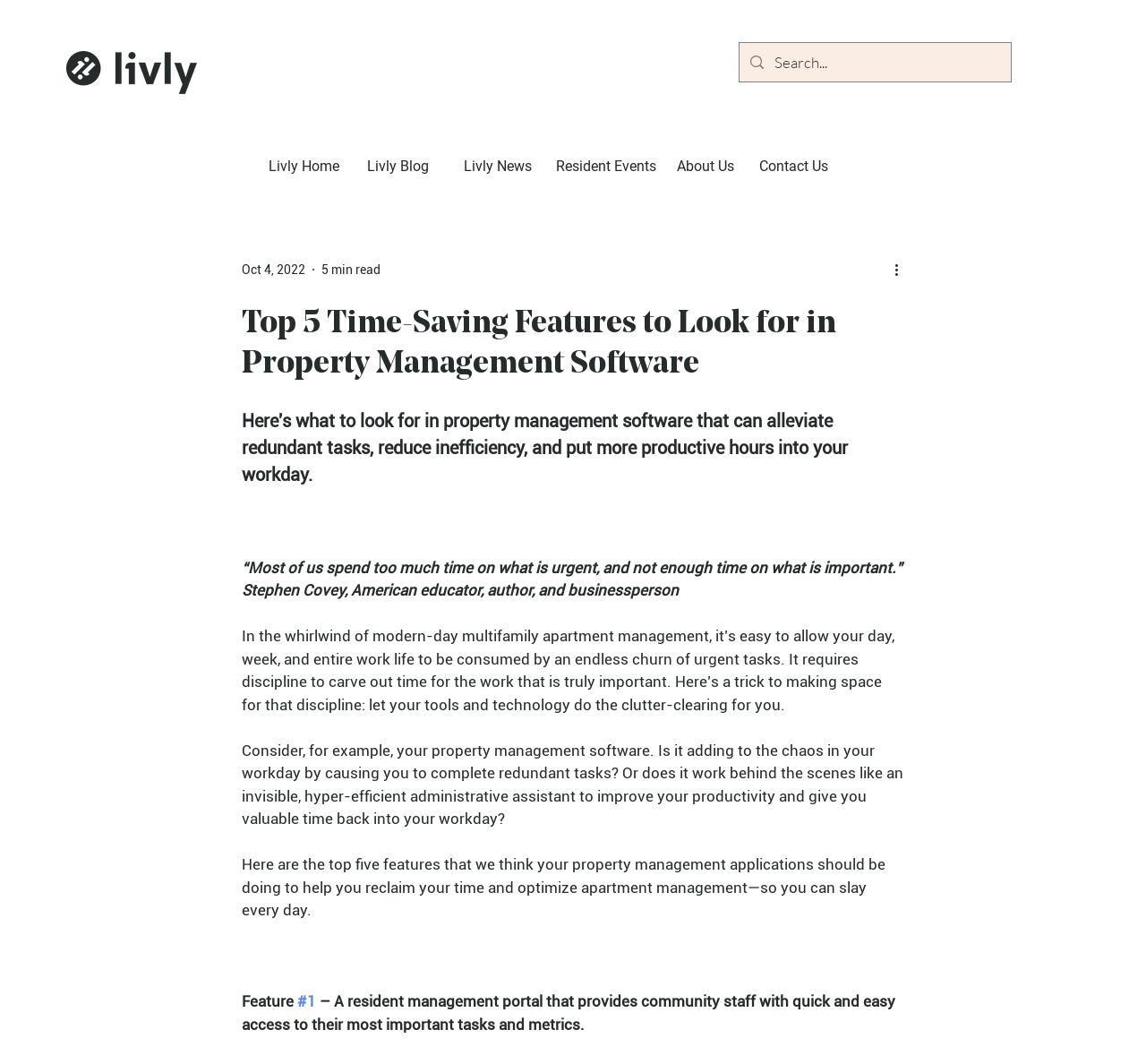Articulate a detailed summary of the webpage's content and design.

The webpage appears to be a blog article discussing the importance of efficient property management software. At the top of the page, there is a logo image of "Livly" on the left side, accompanied by a search bar with a magnifying glass icon on the right side. Below the logo, there are several navigation links, including "Livly Home", "Livly Blog", "Livly News", "About Us", "Contact Us", and "Resident Events".

The main content of the article is divided into sections, with a heading "Top 5 Time-Saving Features to Look for in Property Management Software" at the top. The article begins with a quote from Stephen Covey, followed by a brief introduction to the importance of prioritizing important tasks in property management. The text then transitions into discussing the role of property management software in improving productivity and reclaiming time.

There are five sections, each highlighting a key feature that property management applications should have to optimize apartment management. The first feature is a resident management portal that provides community staff with quick access to important tasks and metrics. The article likely continues to discuss the remaining four features in subsequent sections.

Throughout the article, there are no images aside from the logo and the magnifying glass icon in the search bar. The text is organized in a clear and readable format, with headings and paragraphs that guide the reader through the content.